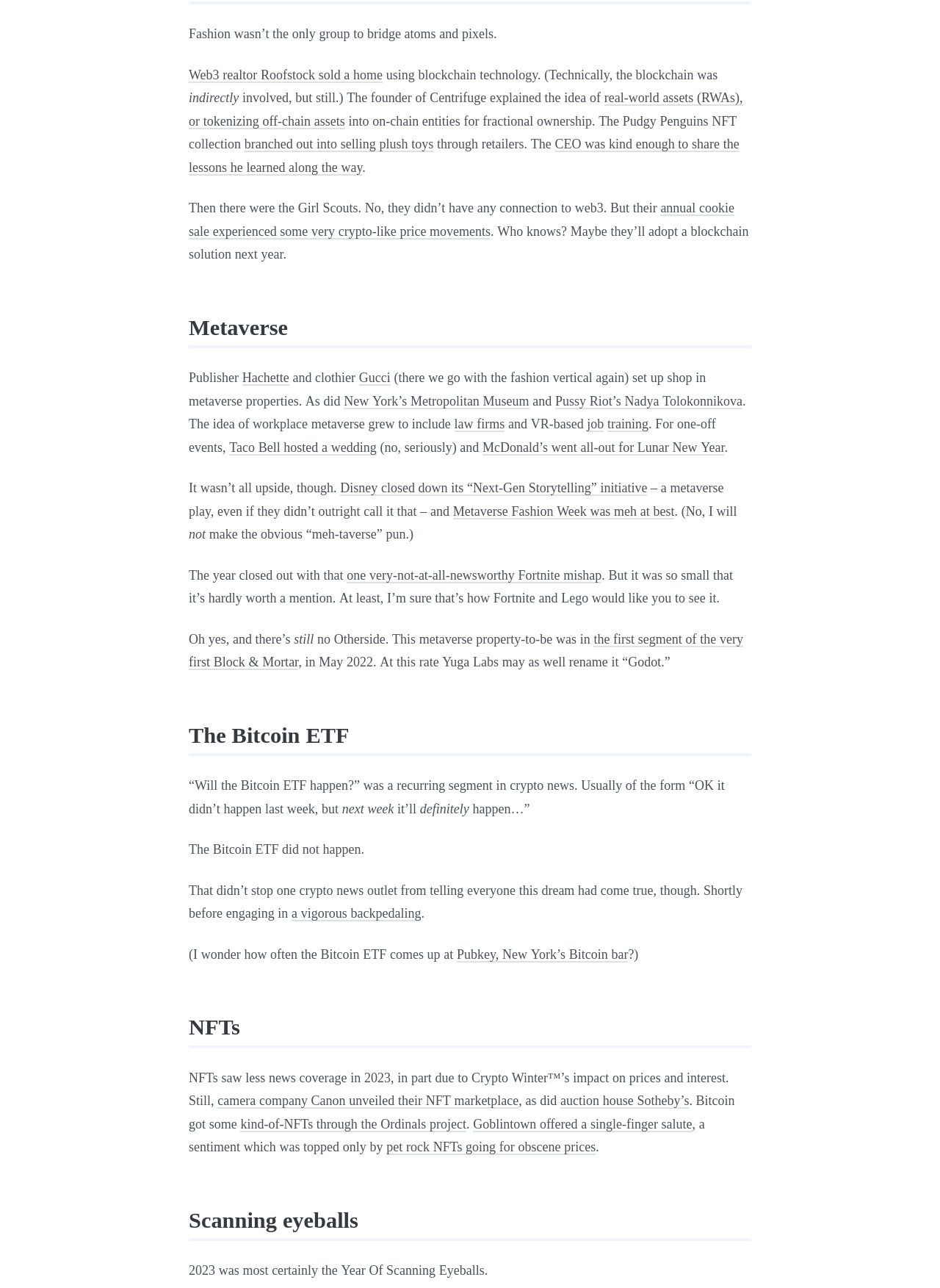Use a single word or phrase to answer the question: What is the last topic mentioned in the webpage?

Scanning eyeballs